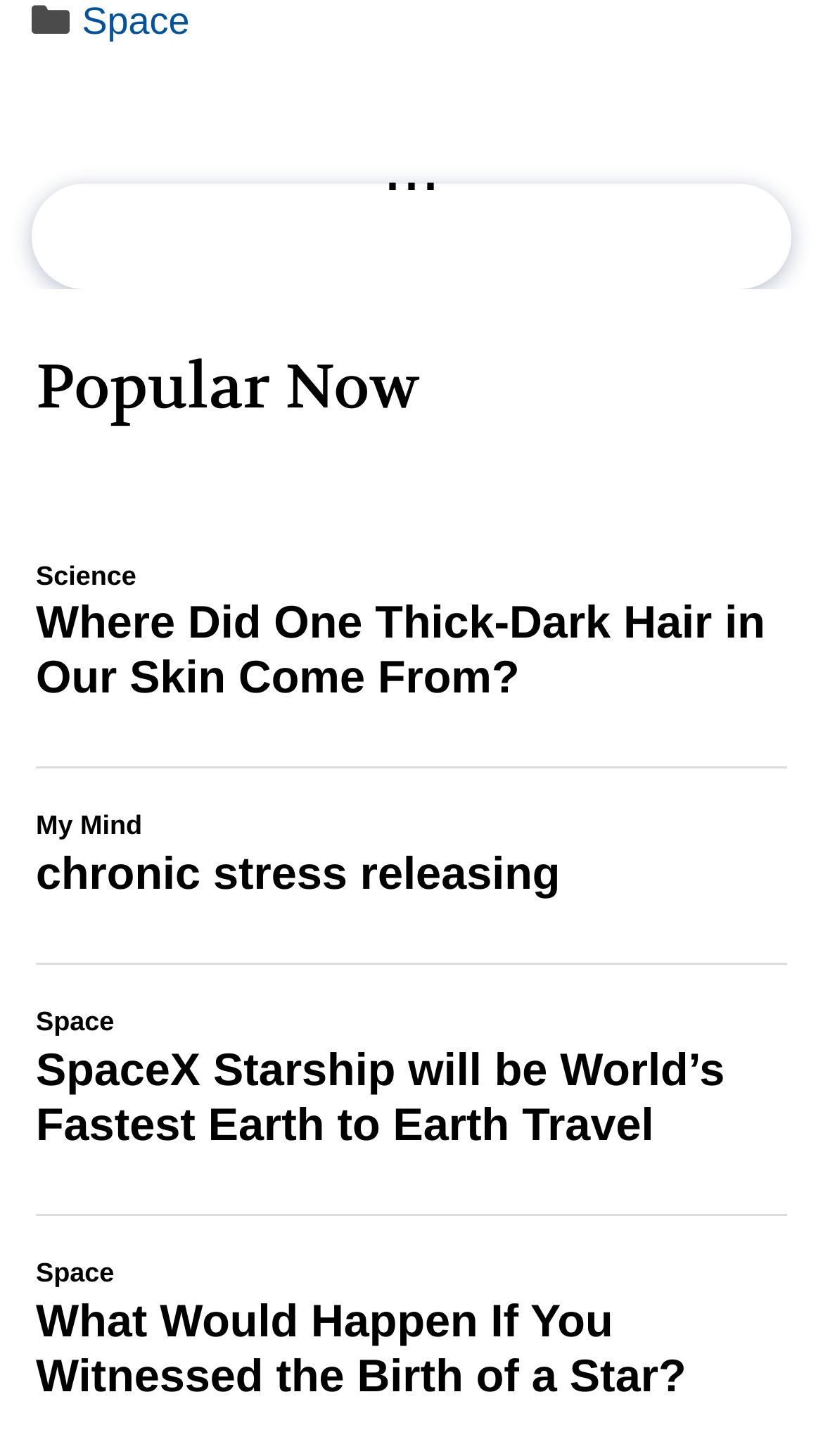Identify the bounding box coordinates for the UI element described as: "chronic stress releasing".

[0.044, 0.582, 0.681, 0.619]